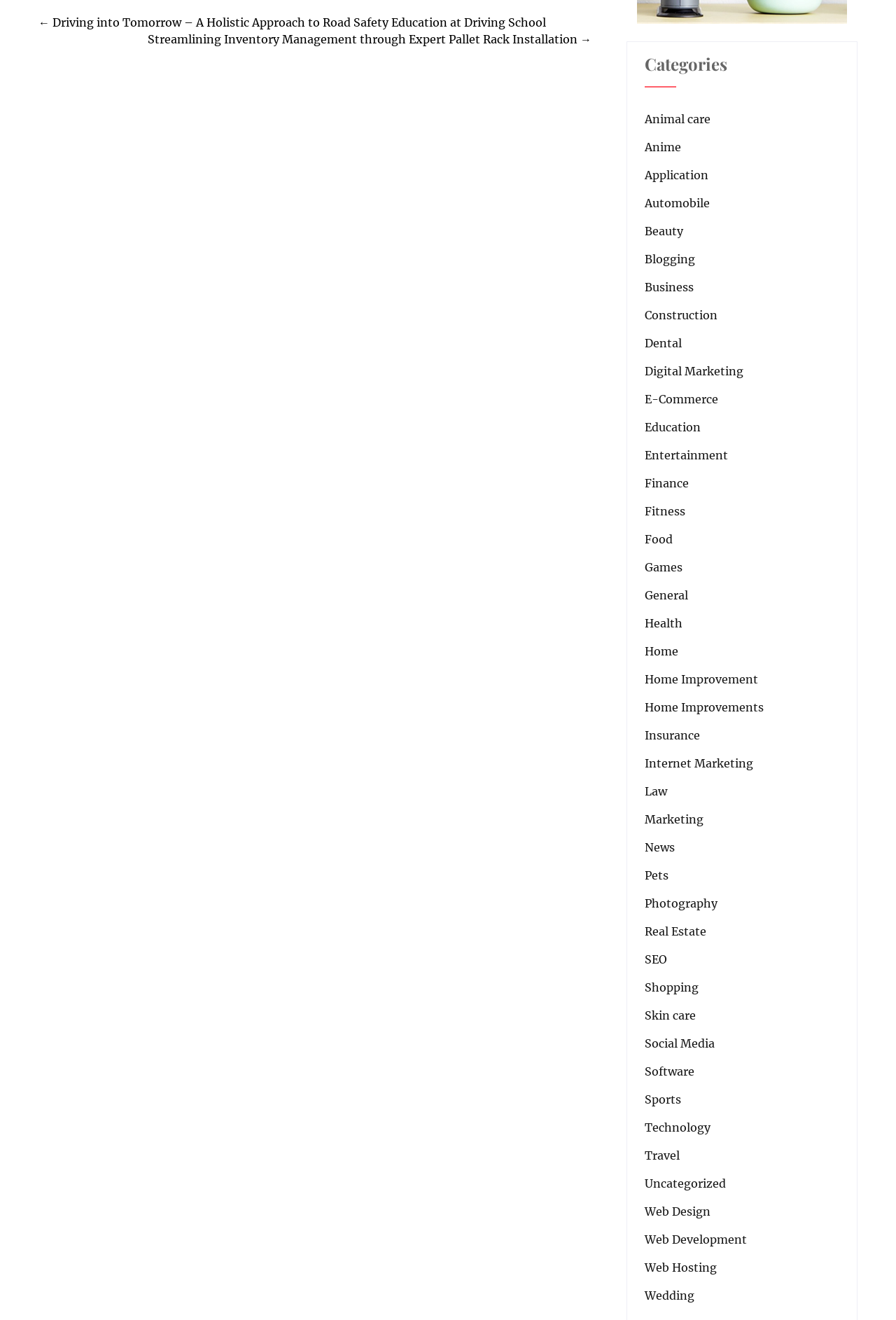Please find and report the bounding box coordinates of the element to click in order to perform the following action: "Click on the 'Animal care' category". The coordinates should be expressed as four float numbers between 0 and 1, in the format [left, top, right, bottom].

[0.72, 0.084, 0.793, 0.096]